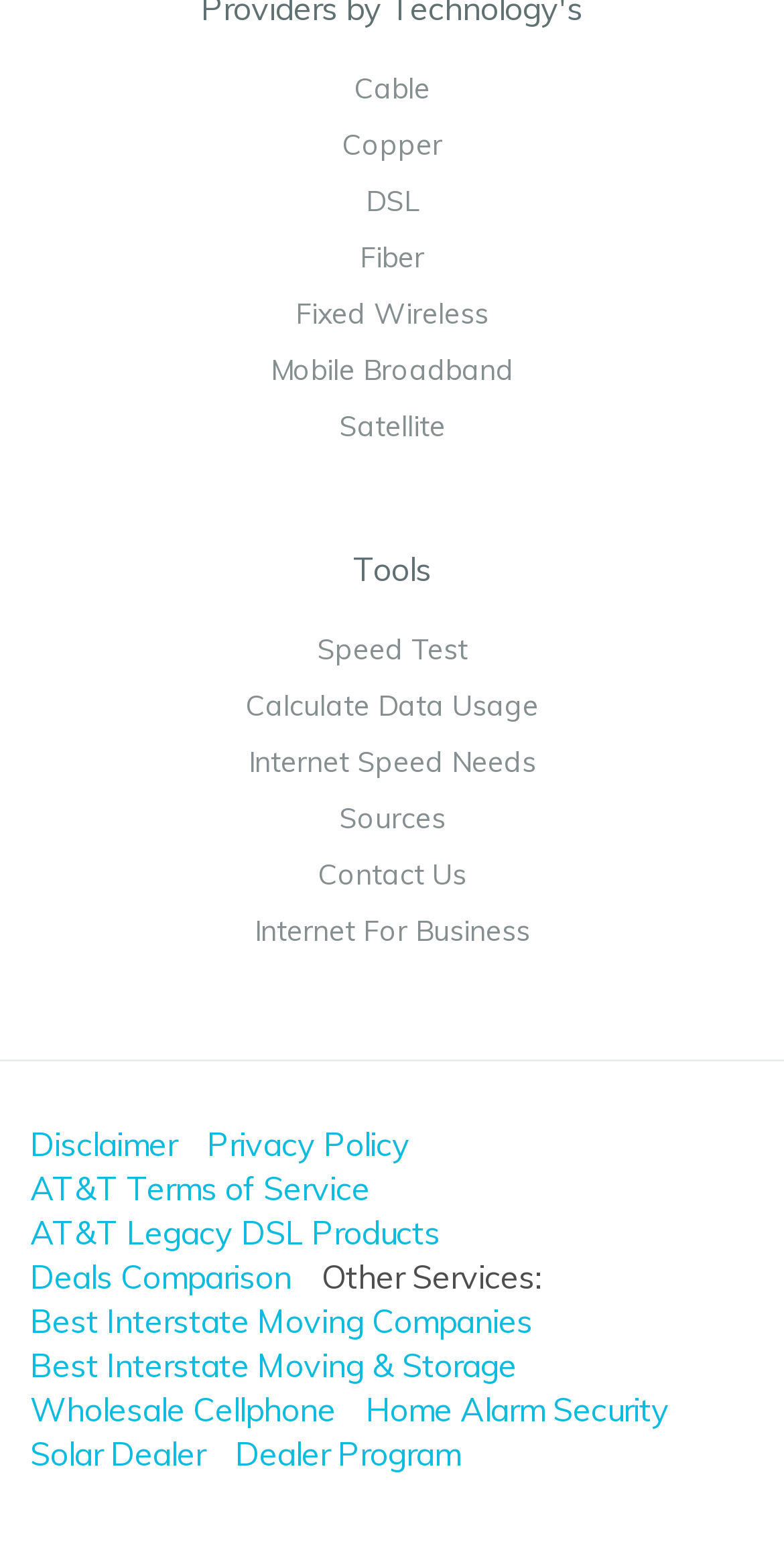From the element description: "Best Interstate Moving & Storage", extract the bounding box coordinates of the UI element. The coordinates should be expressed as four float numbers between 0 and 1, in the order [left, top, right, bottom].

[0.038, 0.87, 0.659, 0.896]